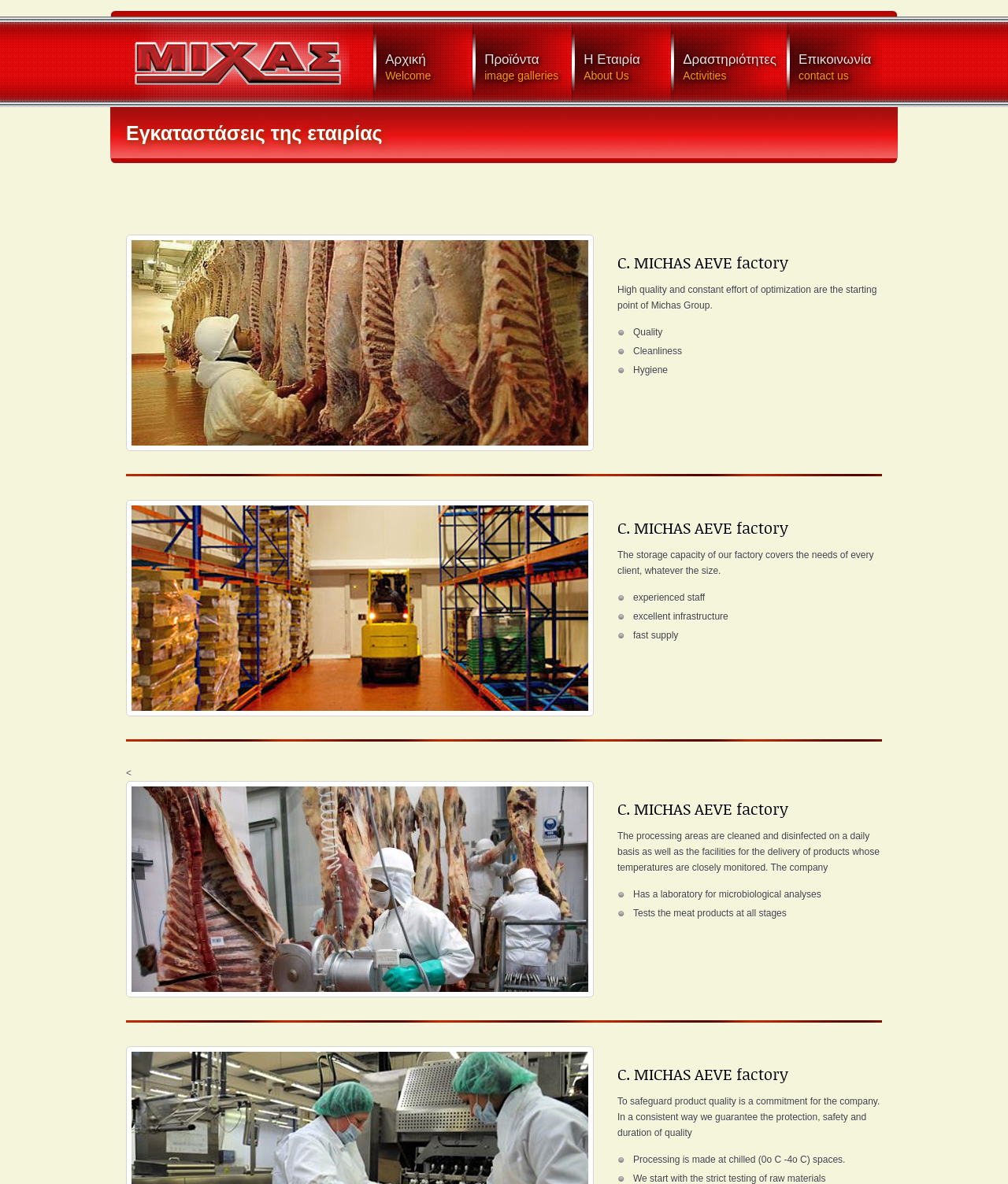Determine the bounding box coordinates of the section I need to click to execute the following instruction: "Go to the 'Η Εταιρία About Us' page". Provide the coordinates as four float numbers between 0 and 1, i.e., [left, top, right, bottom].

[0.567, 0.019, 0.662, 0.09]